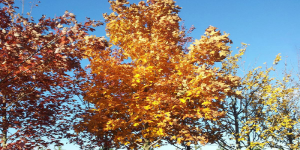Describe every significant element in the image thoroughly.

This vibrant image showcases a Sugar Maple tree, renowned for its stunning fall foliage. The leaves are ablaze with shades of golden-yellow and orange, creating a striking contrast against the clear blue sky. The Sugar Maple is celebrated for its ability to provide ample shade, making it an excellent choice for homeowners looking to enhance their outdoor space. In the background, other trees can be seen, overlapping with the vivid colors of autumn, illustrating the beauty of the changing seasons. This depiction highlights not only the aesthetic appeal of the Sugar Maple but also its potential as a valuable addition to any landscape.